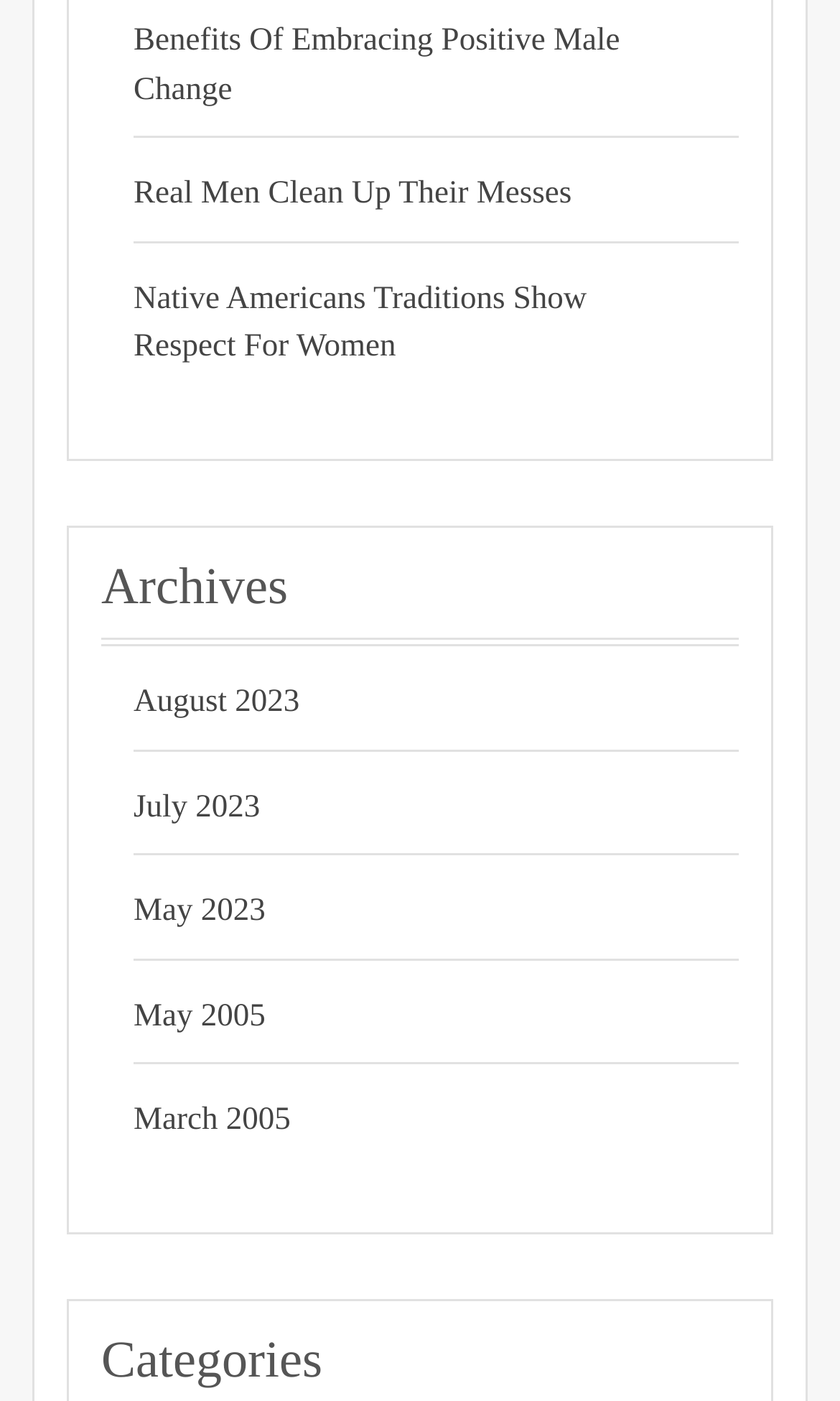Utilize the information from the image to answer the question in detail:
What is the topic of the first link?

The first link on the webpage has the text 'Benefits Of Embracing Positive Male Change', so the topic of the first link is Positive Male Change.